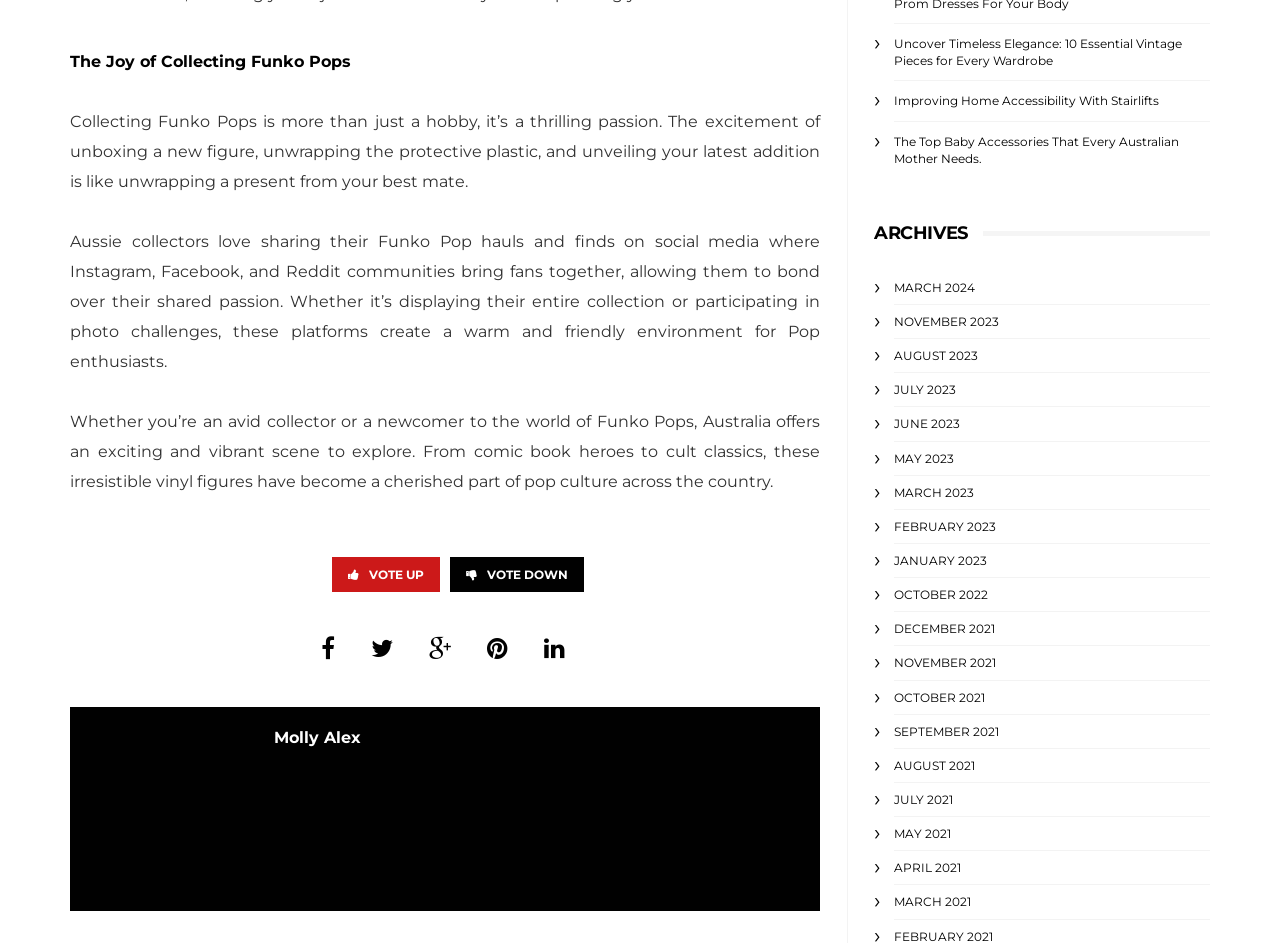Identify the bounding box coordinates of the region I need to click to complete this instruction: "Vote up the article".

[0.259, 0.591, 0.344, 0.628]